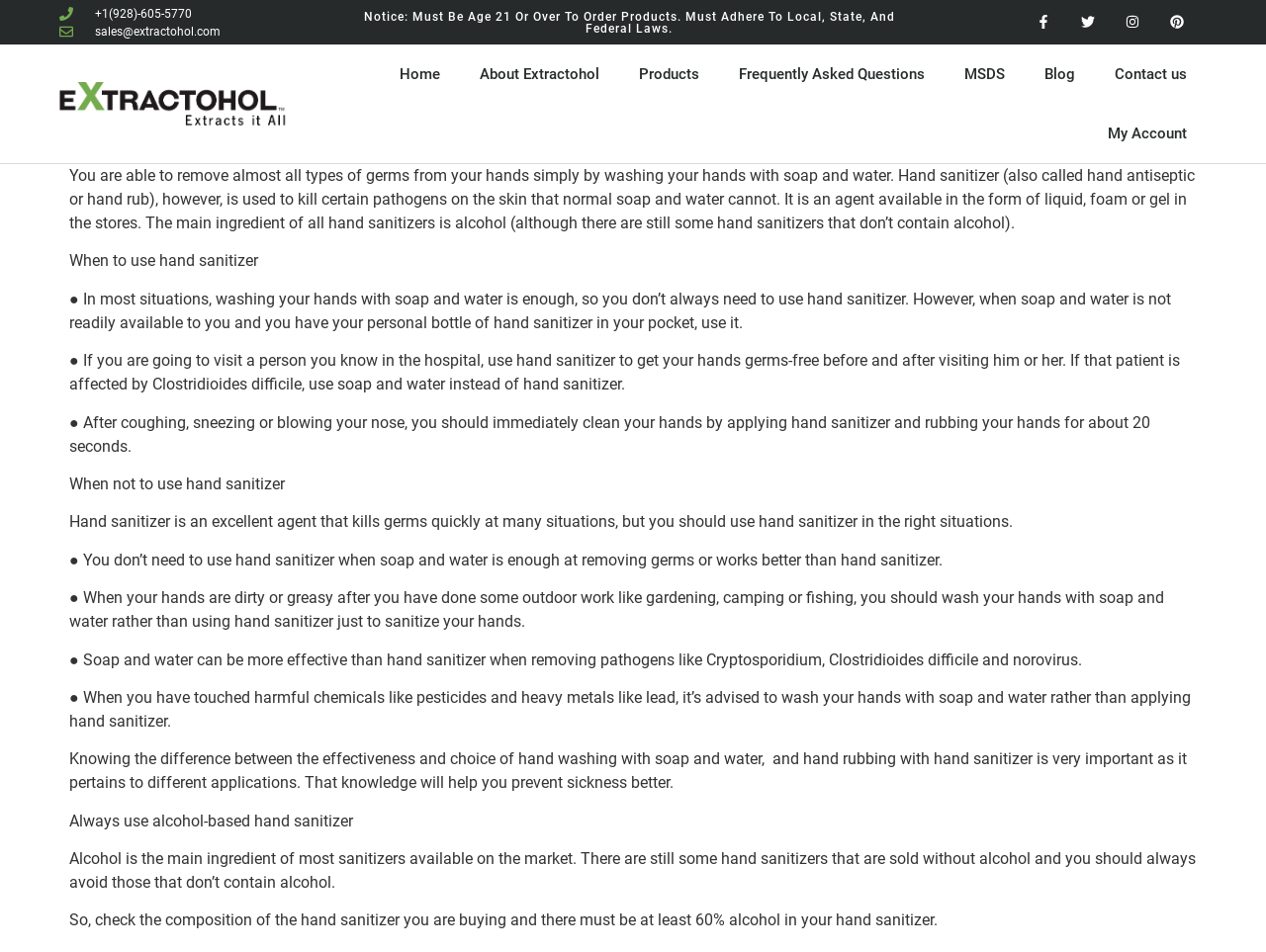Find the bounding box coordinates for the element that must be clicked to complete the instruction: "Go to Home page". The coordinates should be four float numbers between 0 and 1, indicated as [left, top, right, bottom].

[0.3, 0.047, 0.363, 0.109]